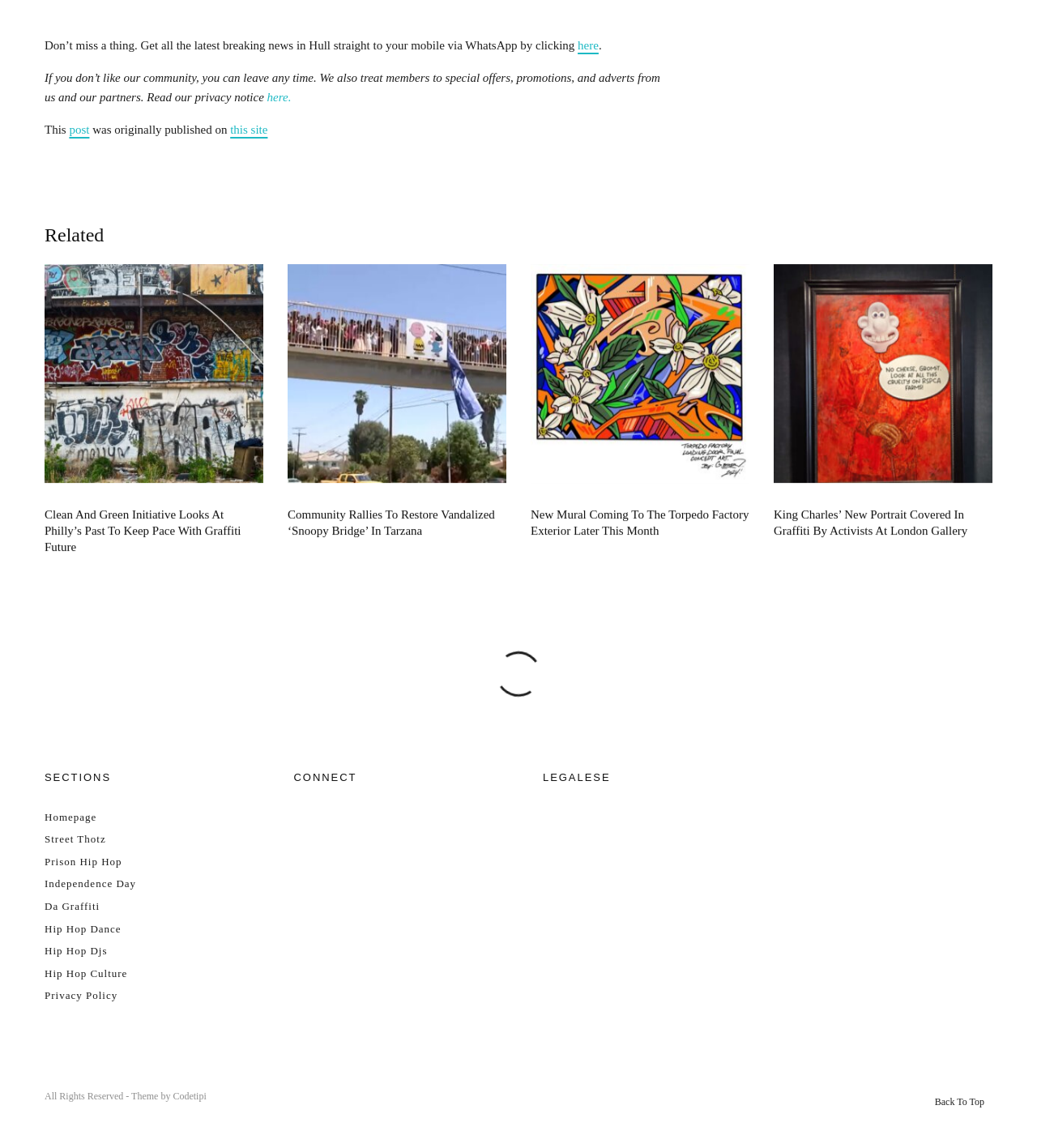Please locate the bounding box coordinates of the element that should be clicked to achieve the given instruction: "read the privacy notice".

[0.257, 0.079, 0.281, 0.091]